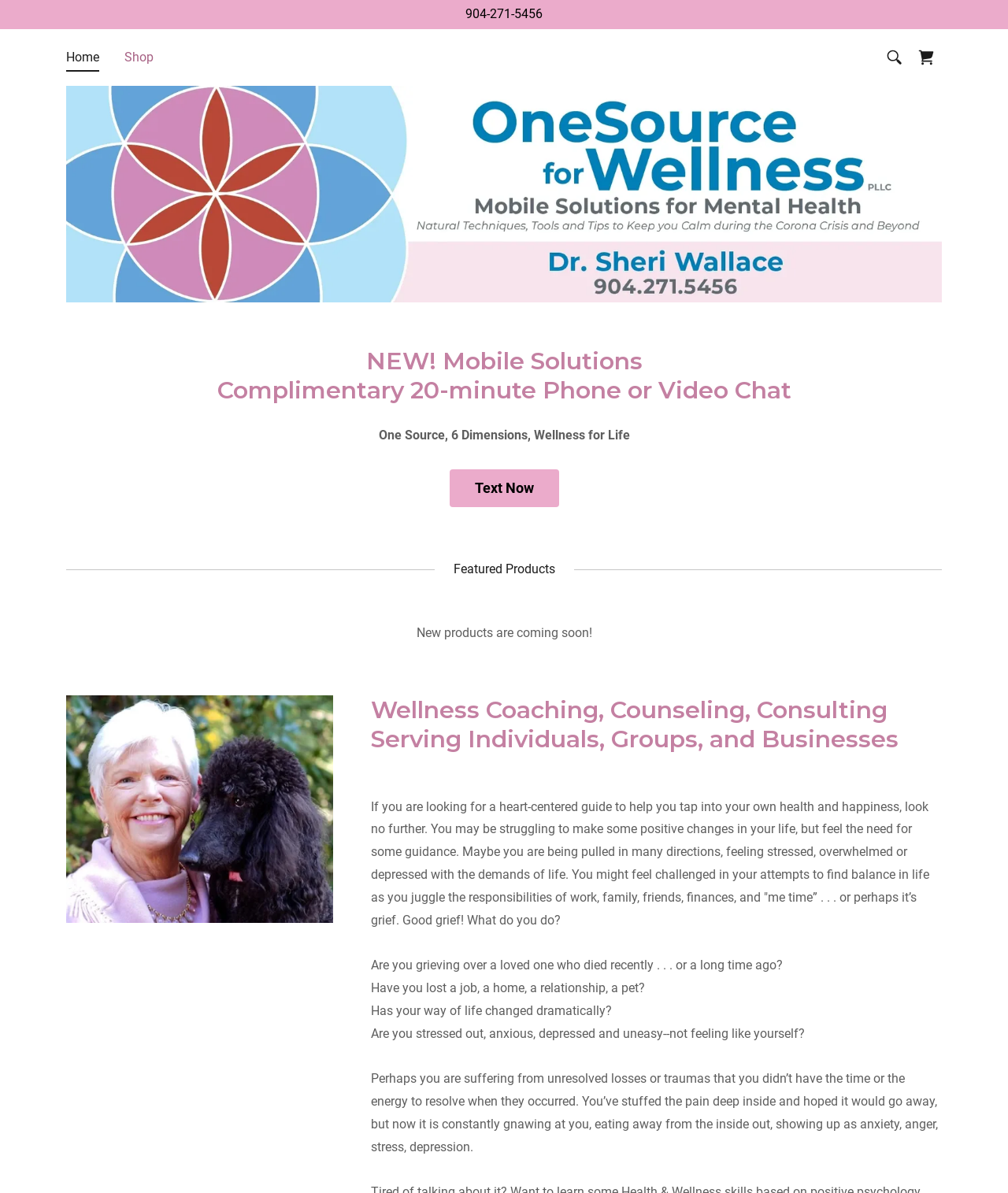Extract the heading text from the webpage.

NEW! Mobile Solutions
Complimentary 20-minute Phone or Video Chat